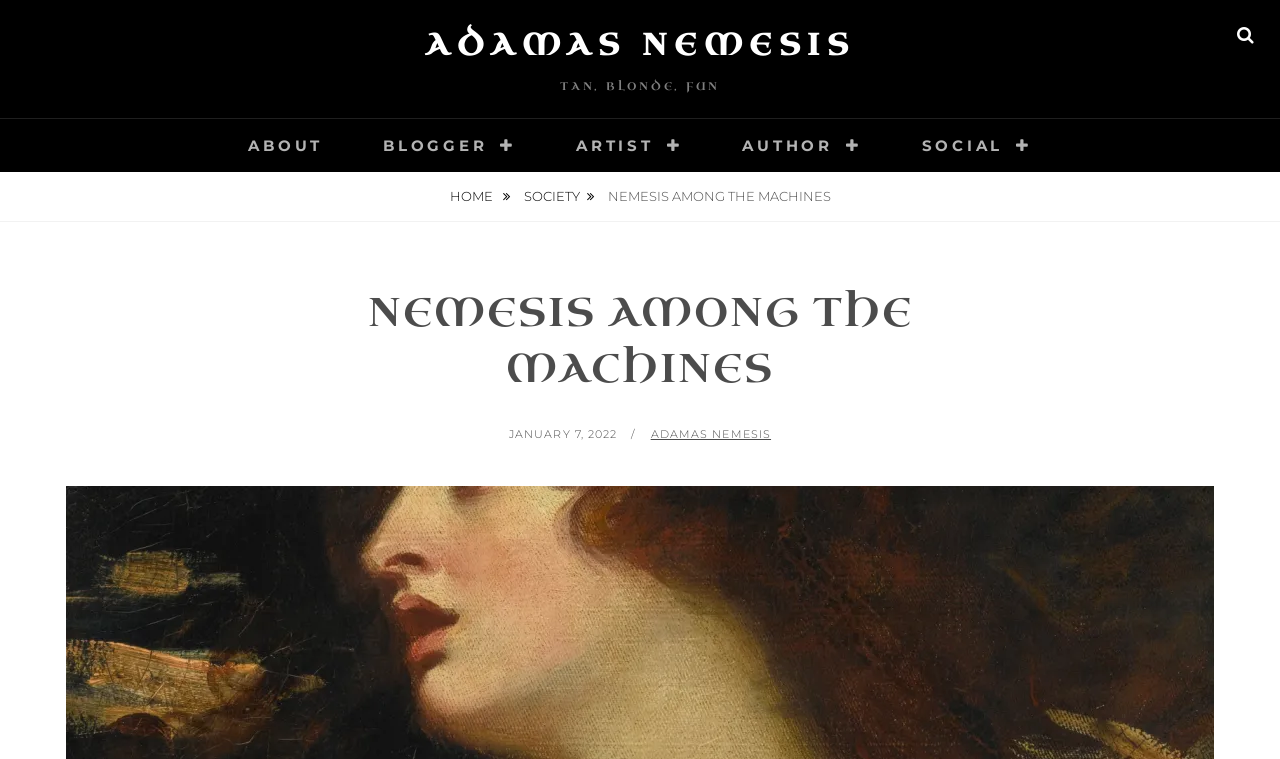Pinpoint the bounding box coordinates of the area that should be clicked to complete the following instruction: "go to home page". The coordinates must be given as four float numbers between 0 and 1, i.e., [left, top, right, bottom].

[0.346, 0.227, 0.404, 0.292]